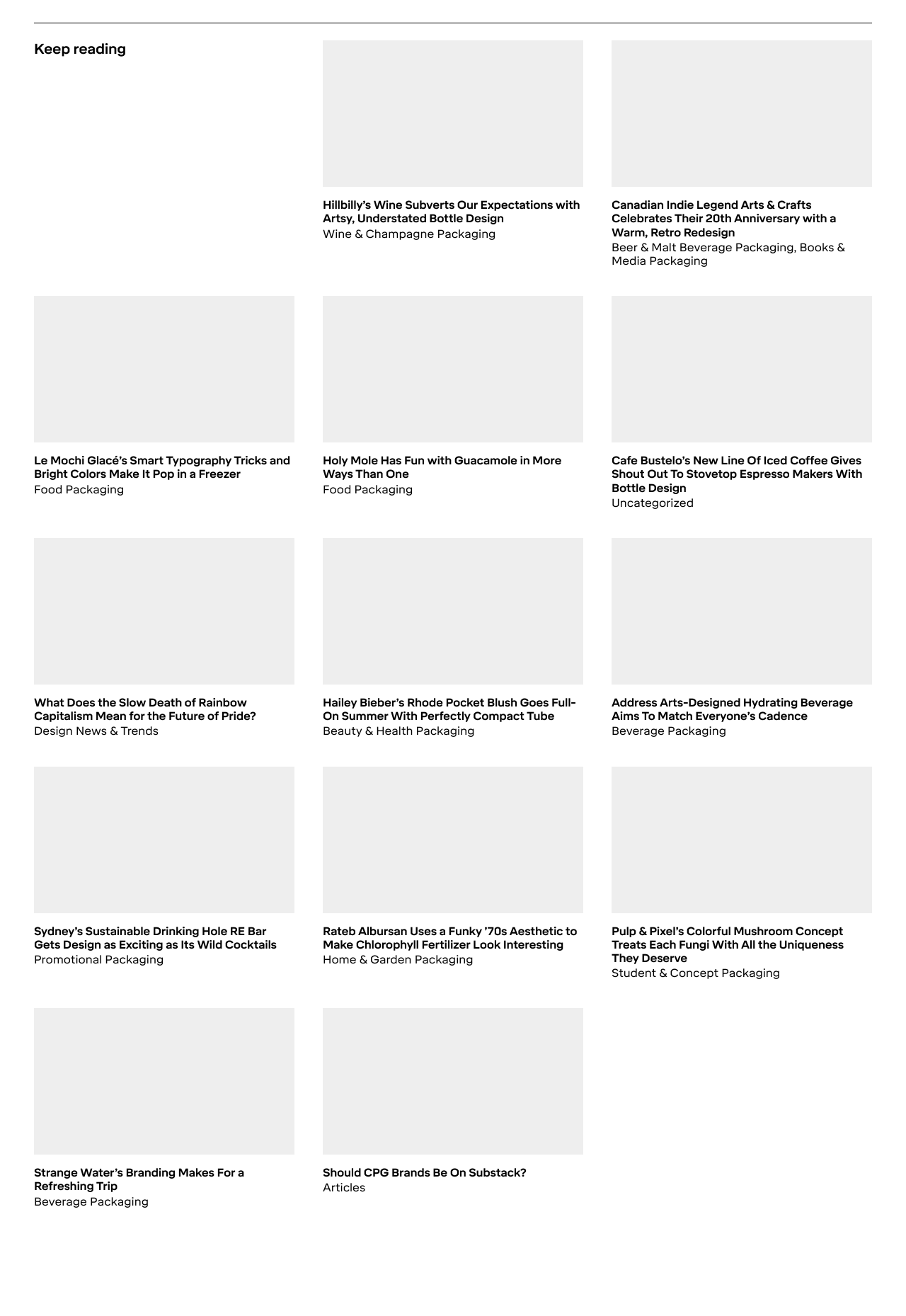How many figures are on this webpage?
Please provide a single word or phrase based on the screenshot.

12